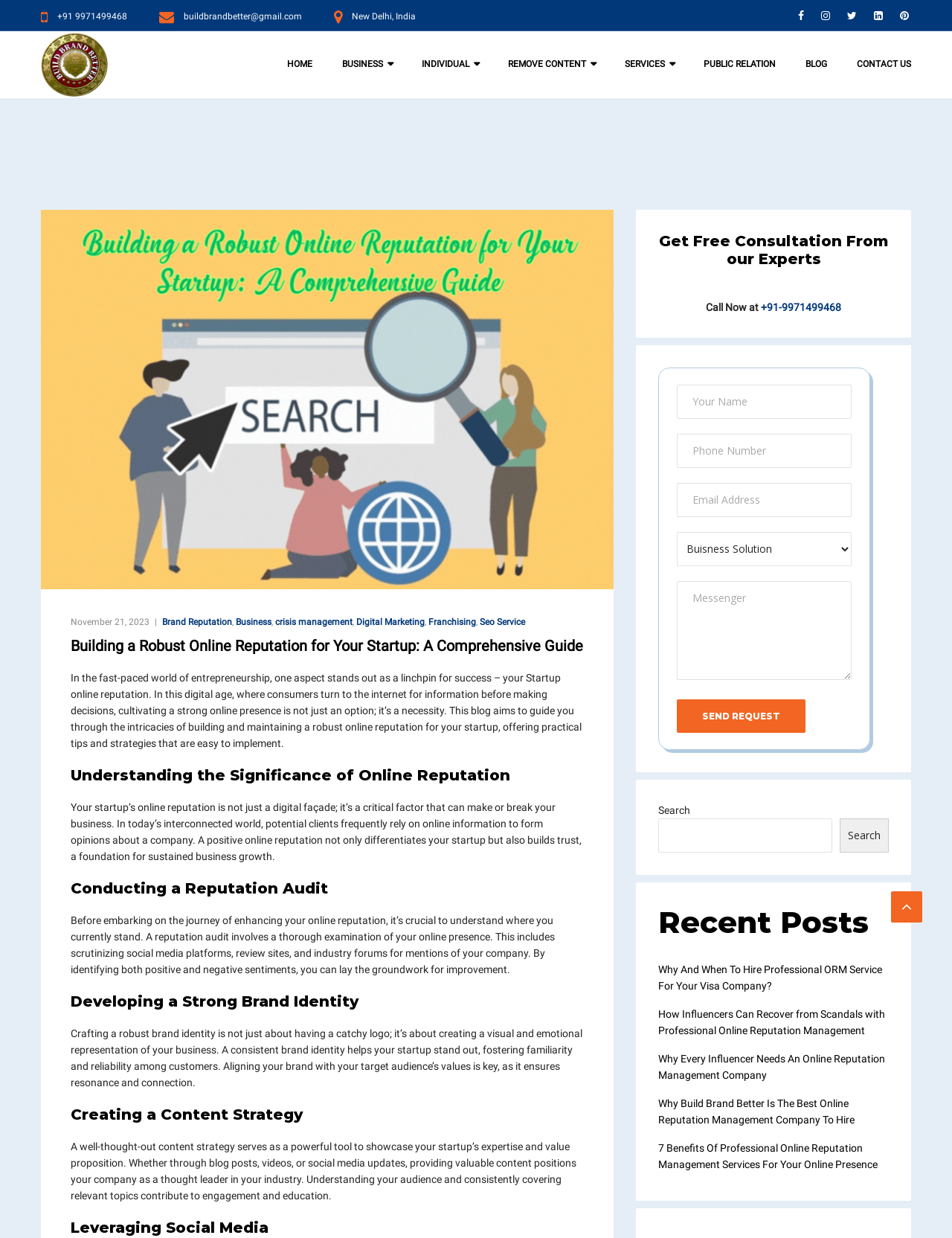Using the details in the image, give a detailed response to the question below:
What is the purpose of the 'Content Strategy'?

I found this information by reading the section 'Creating a Content Strategy', which explains that a well-thought-out content strategy serves as a powerful tool to showcase your startup's expertise and value proposition.